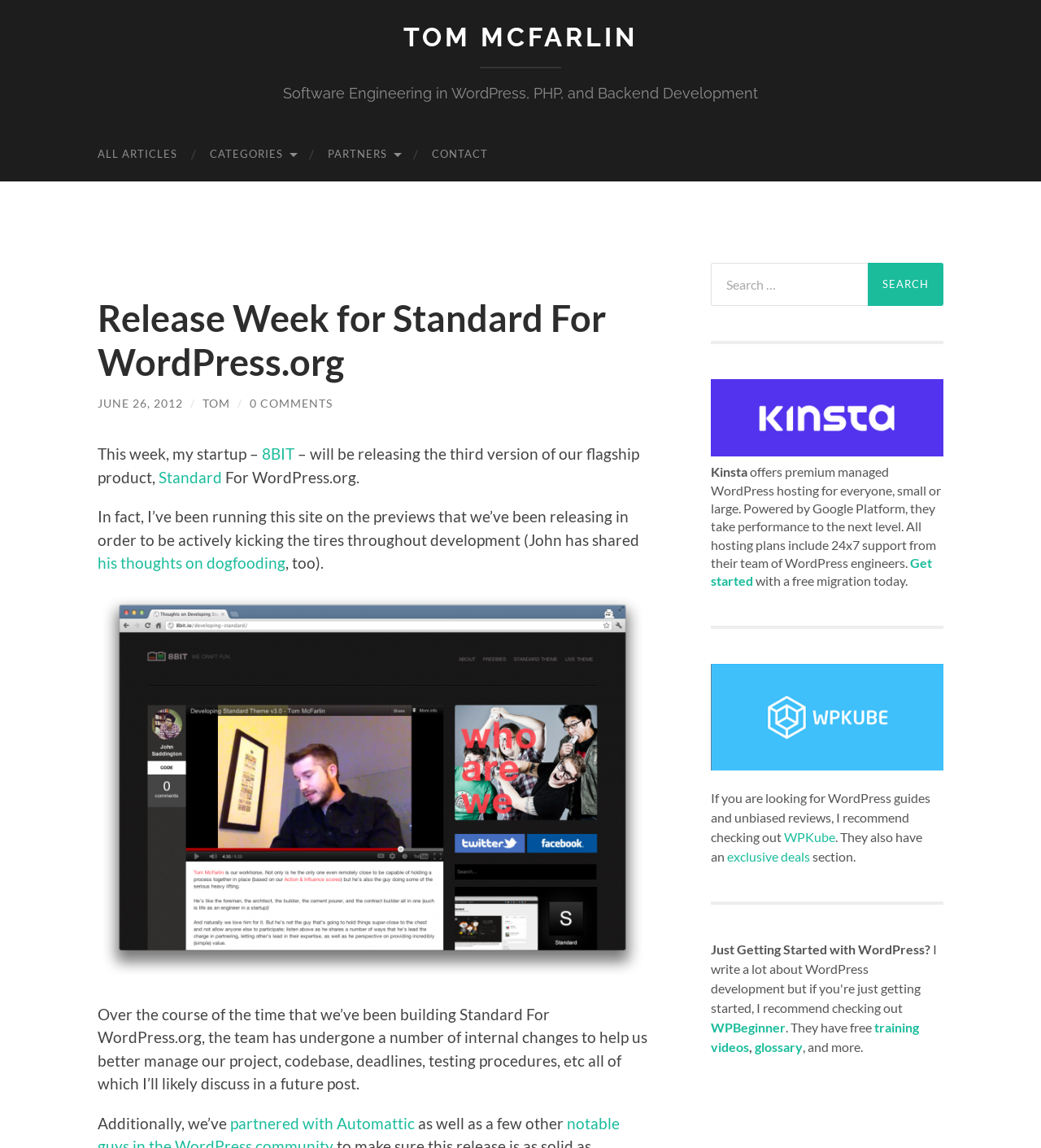Specify the bounding box coordinates of the area to click in order to follow the given instruction: "Check out 'WPKube'."

[0.753, 0.722, 0.802, 0.735]